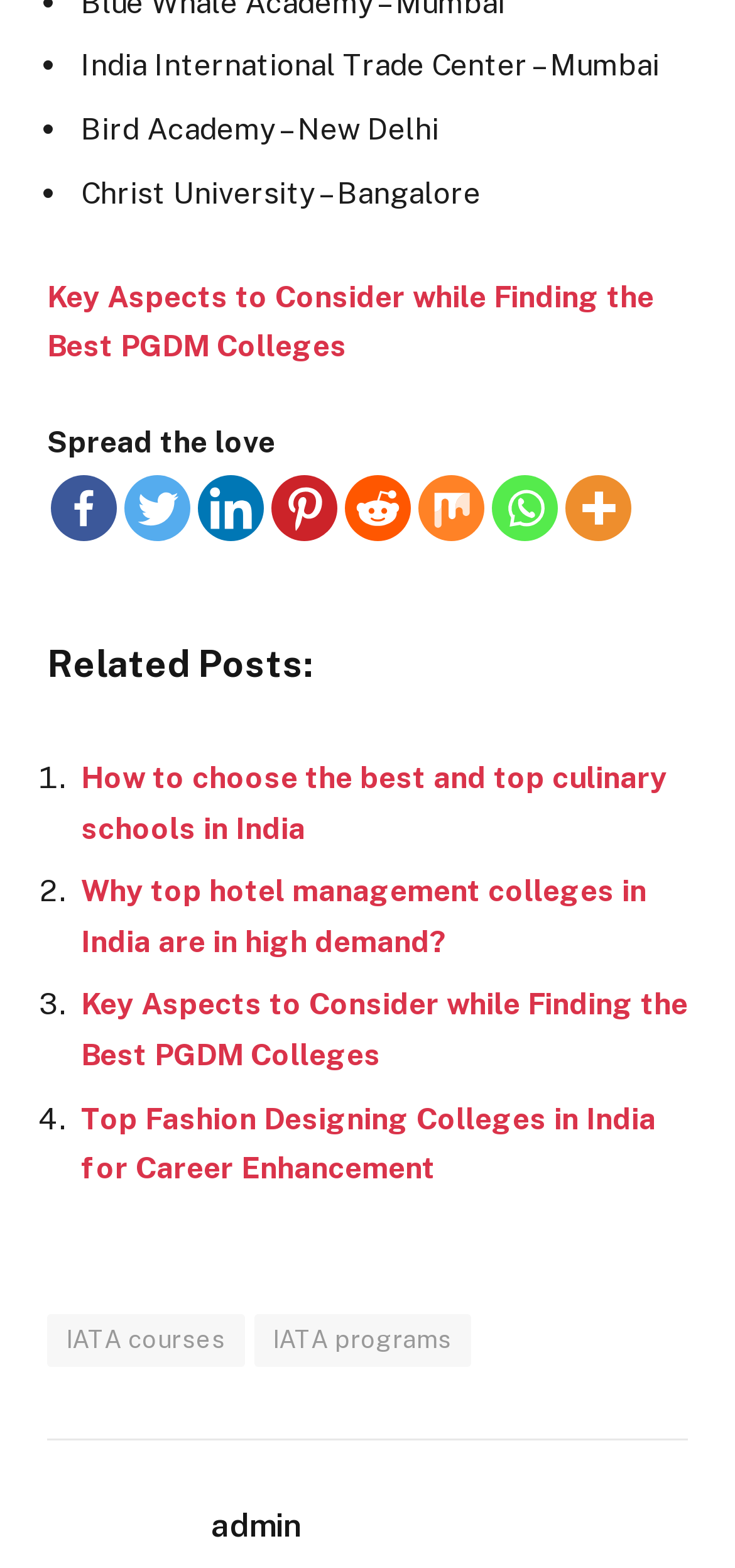Given the webpage screenshot and the description, determine the bounding box coordinates (top-left x, top-left y, bottom-right x, bottom-right y) that define the location of the UI element matching this description: aria-label="Twitter" title="Twitter"

[0.169, 0.303, 0.259, 0.345]